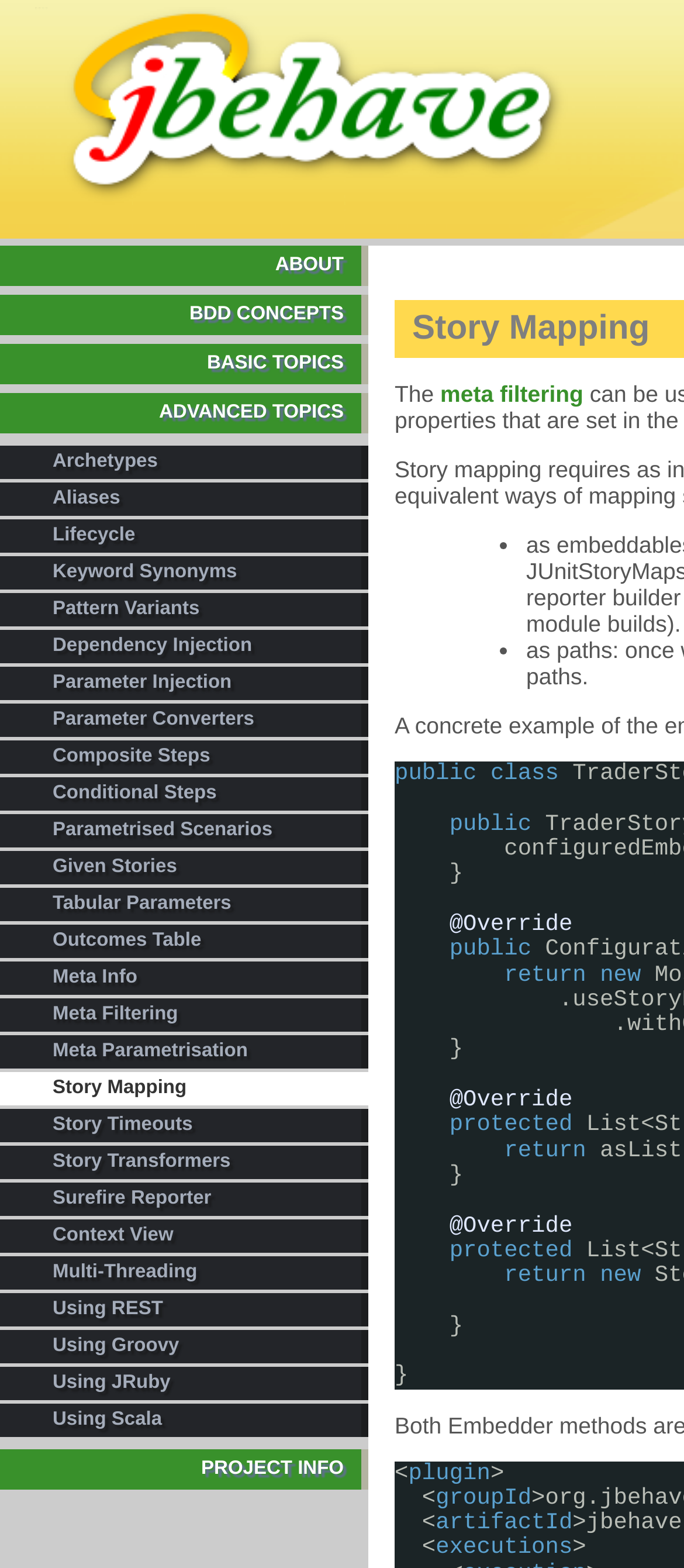Identify the bounding box coordinates of the element that should be clicked to fulfill this task: "click on ABOUT". The coordinates should be provided as four float numbers between 0 and 1, i.e., [left, top, right, bottom].

[0.0, 0.157, 0.538, 0.182]